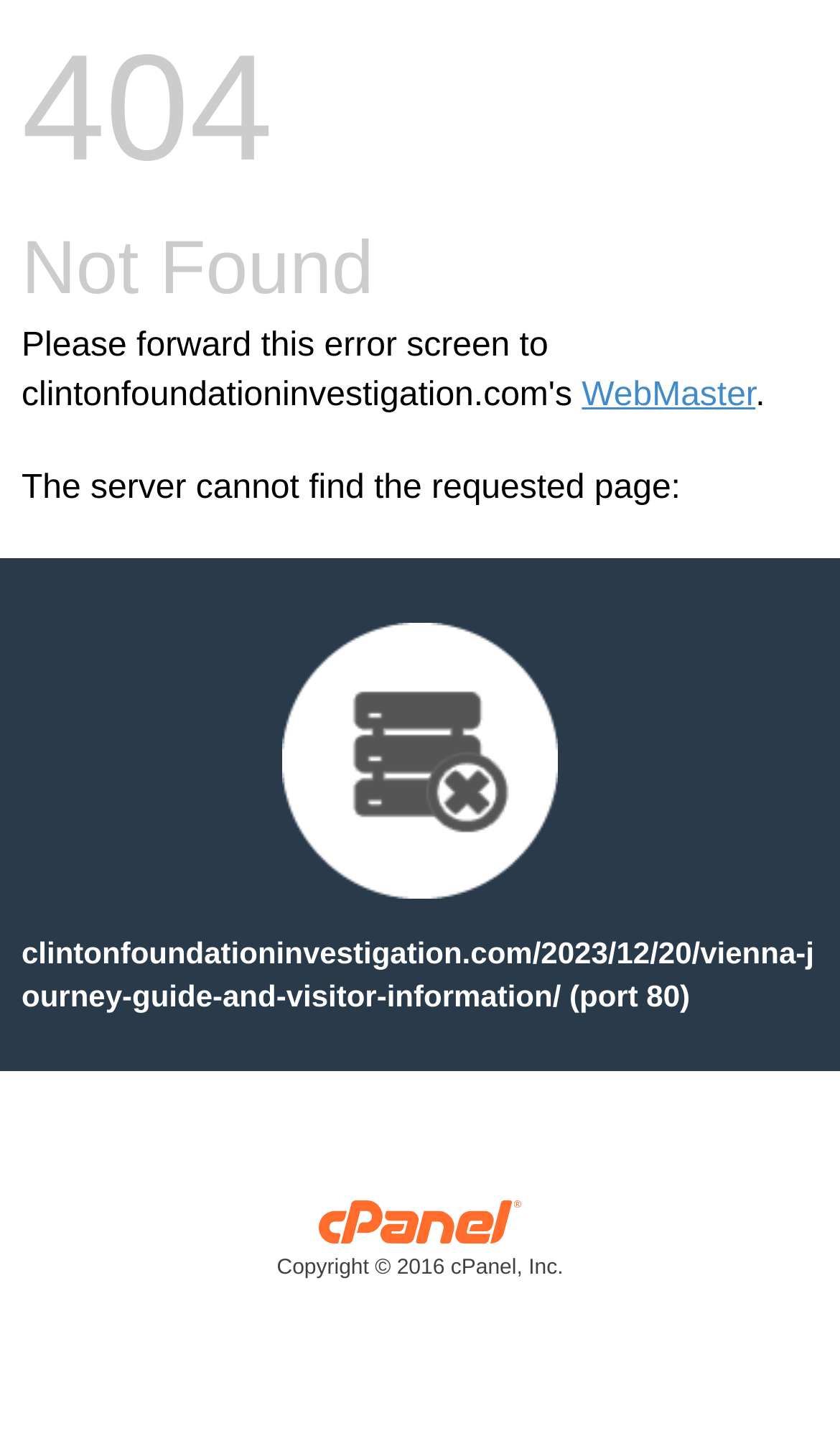Provide your answer in one word or a succinct phrase for the question: 
What is the purpose of the image on the page?

Unknown